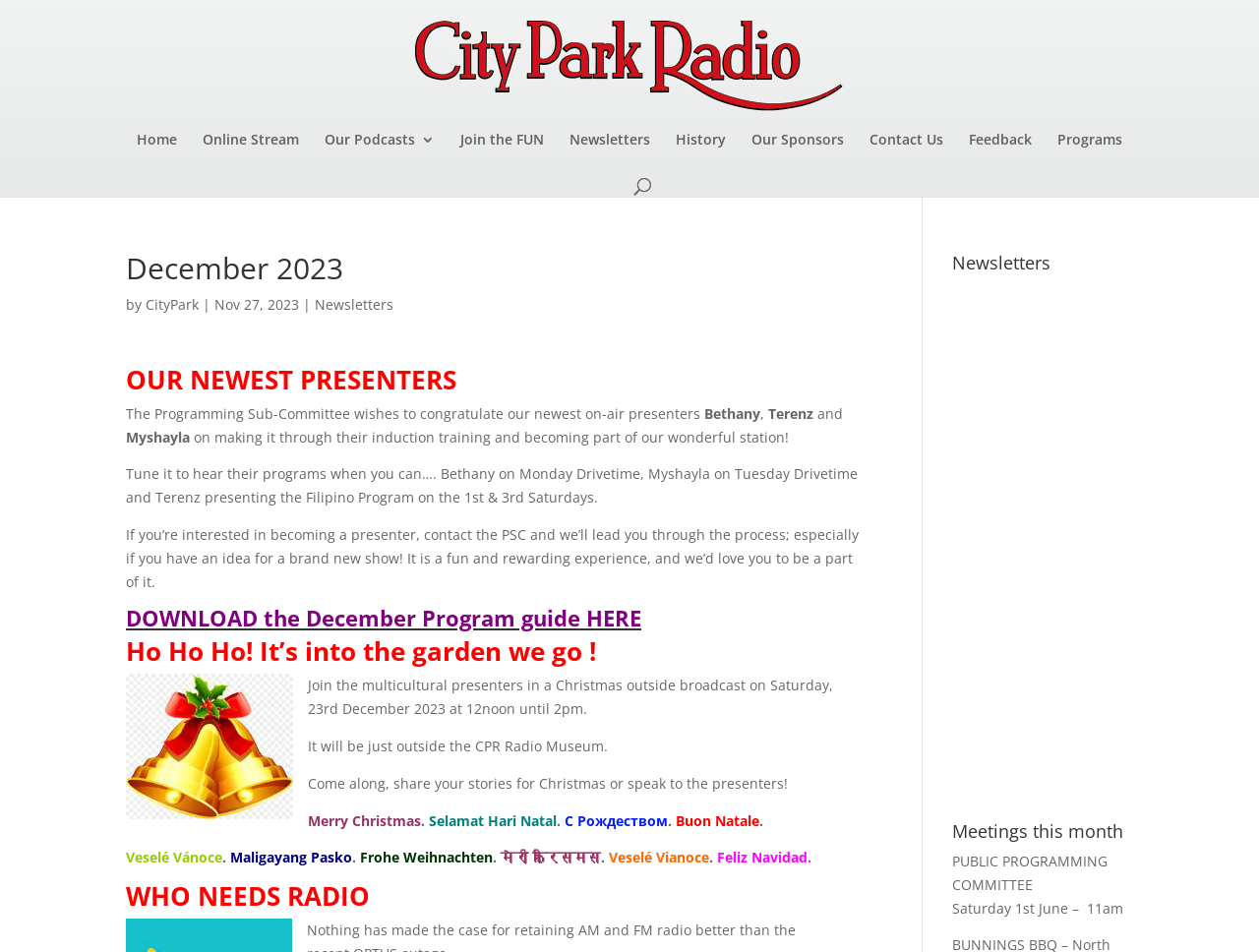Specify the bounding box coordinates of the area that needs to be clicked to achieve the following instruction: "Click on Home".

[0.109, 0.139, 0.141, 0.183]